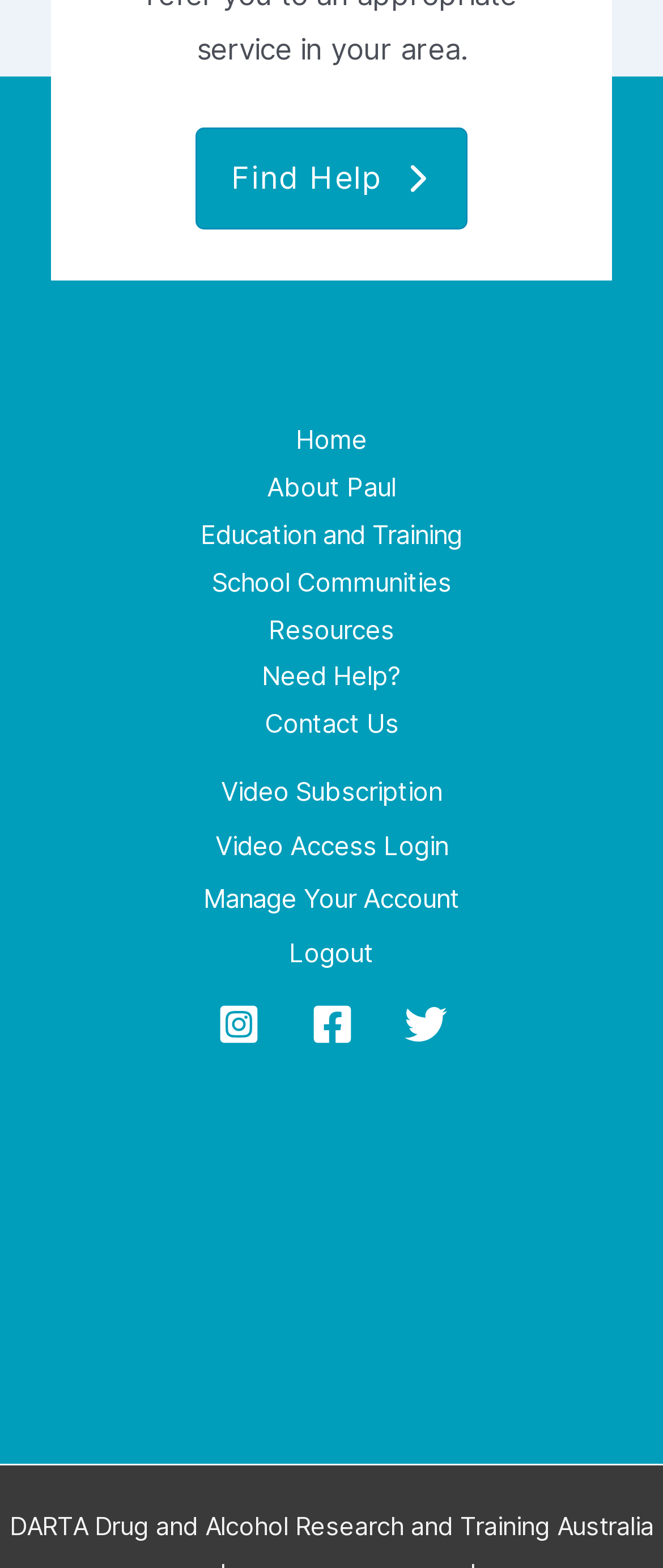Give a one-word or short phrase answer to this question: 
How many footer widgets are there?

3